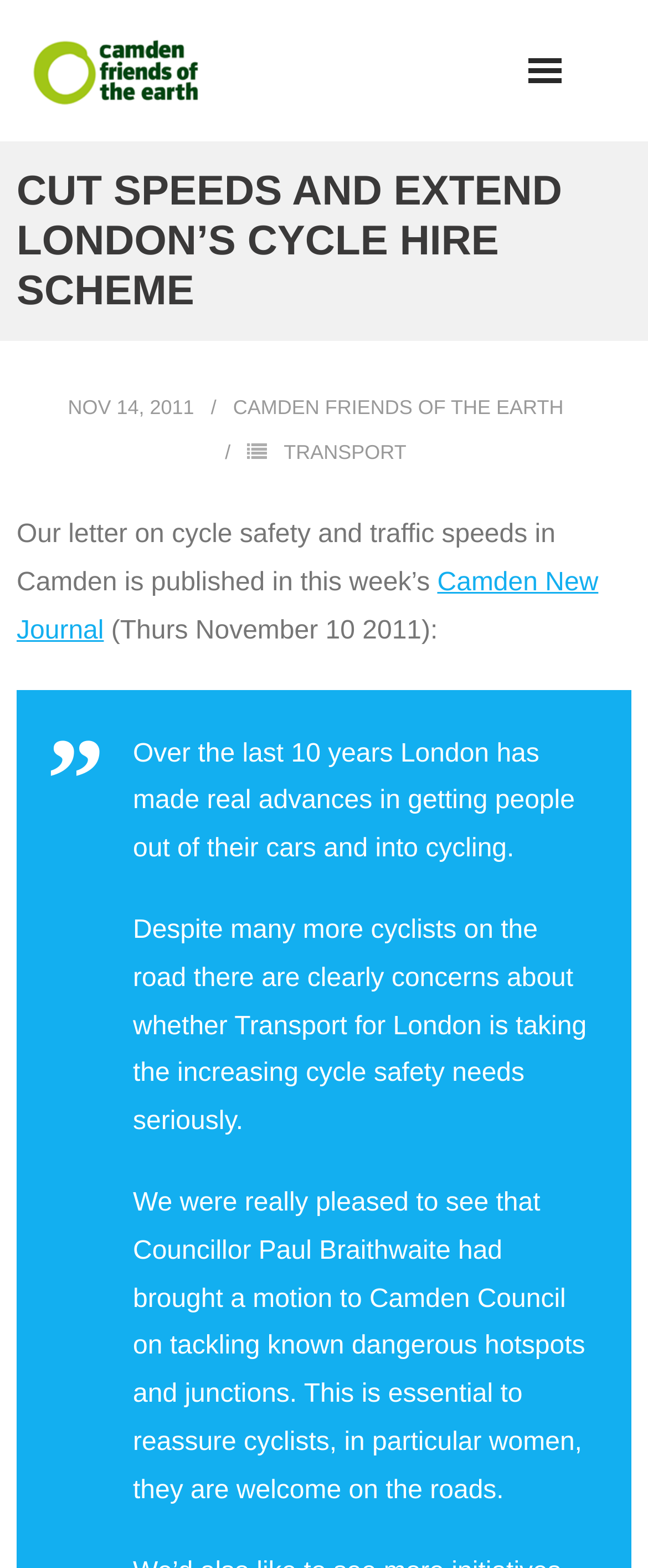Highlight the bounding box of the UI element that corresponds to this description: "Terms and Conditions".

None